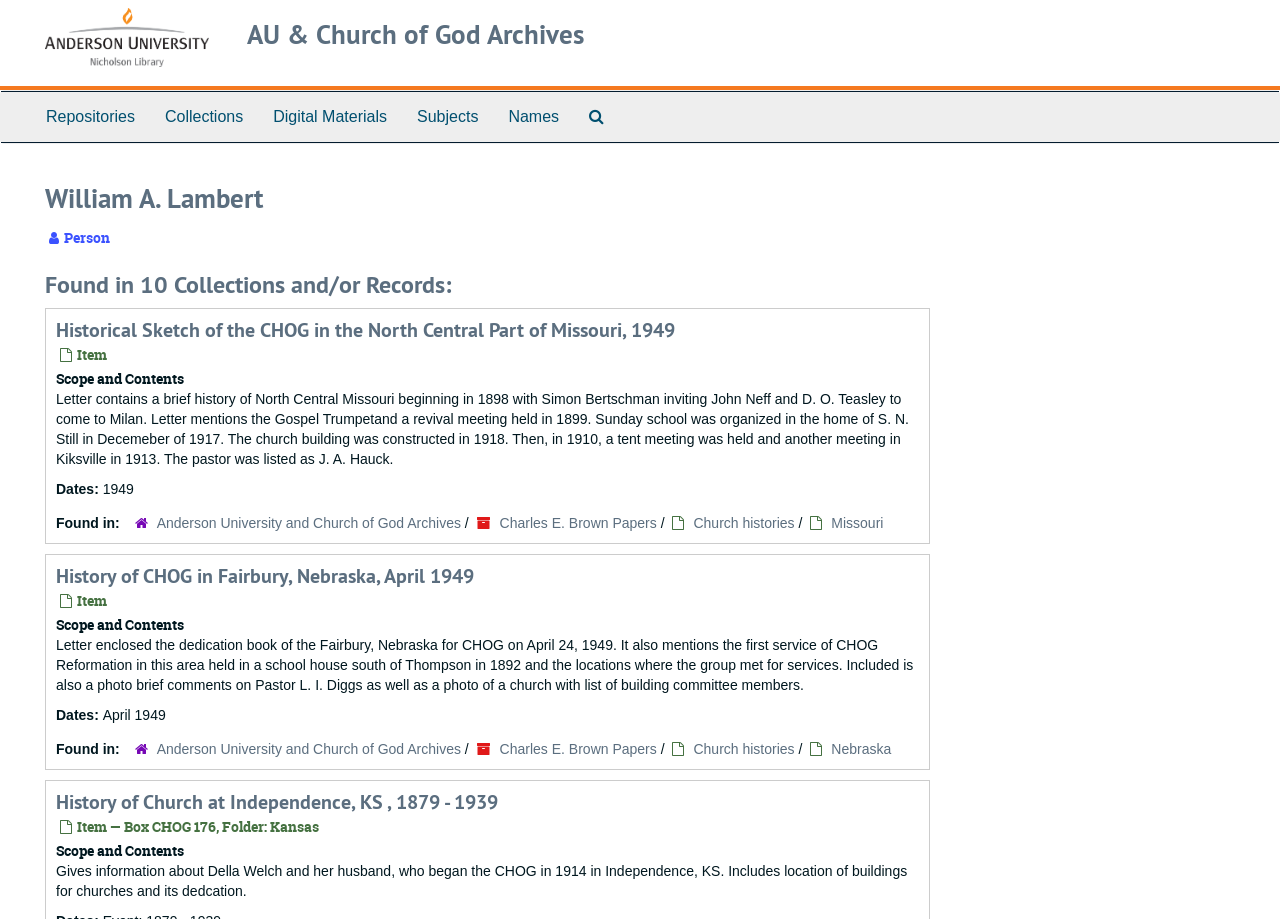Please provide a brief answer to the following inquiry using a single word or phrase:
What is the name of the church mentioned in the 'History of Church at Independence, KS, 1879 - 1939'?

CHOG